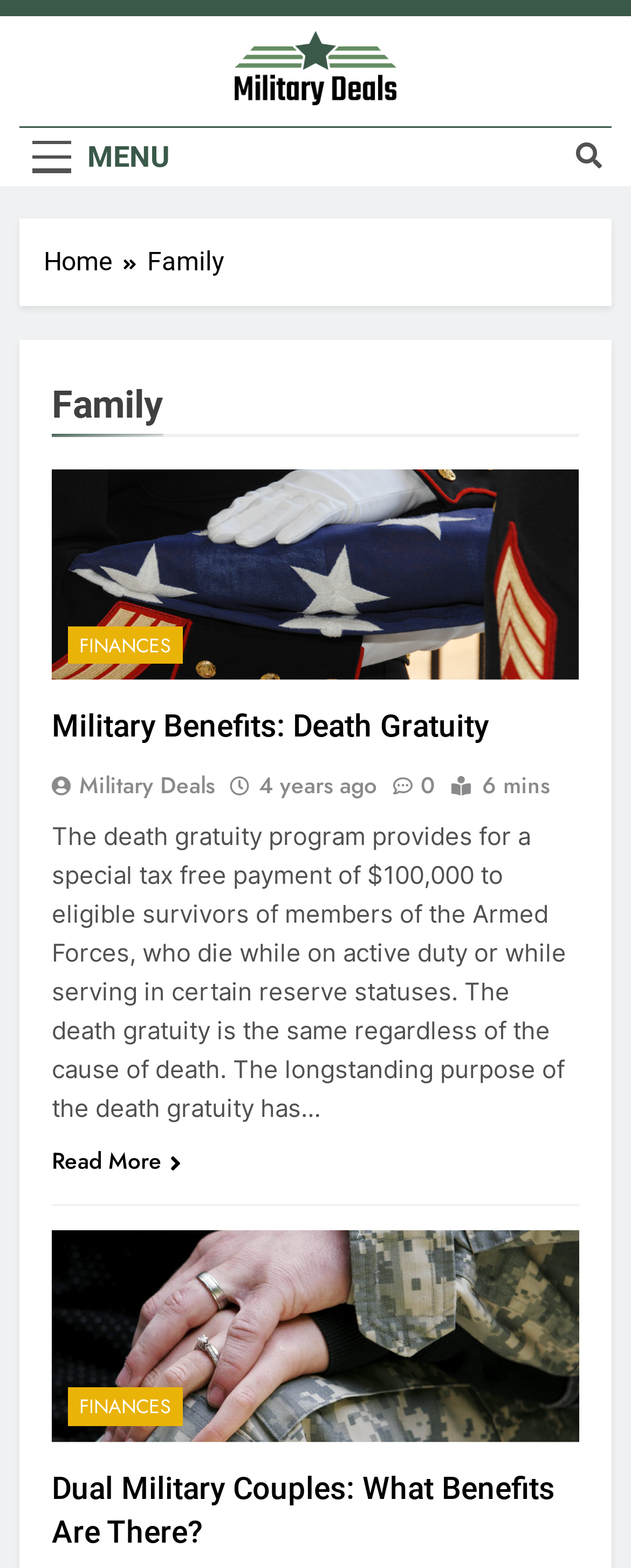How long ago was the article published?
Please provide a comprehensive answer based on the visual information in the image.

The publication date of the article can be found near the bottom of the webpage, where it says '4 years ago' next to a clock icon.